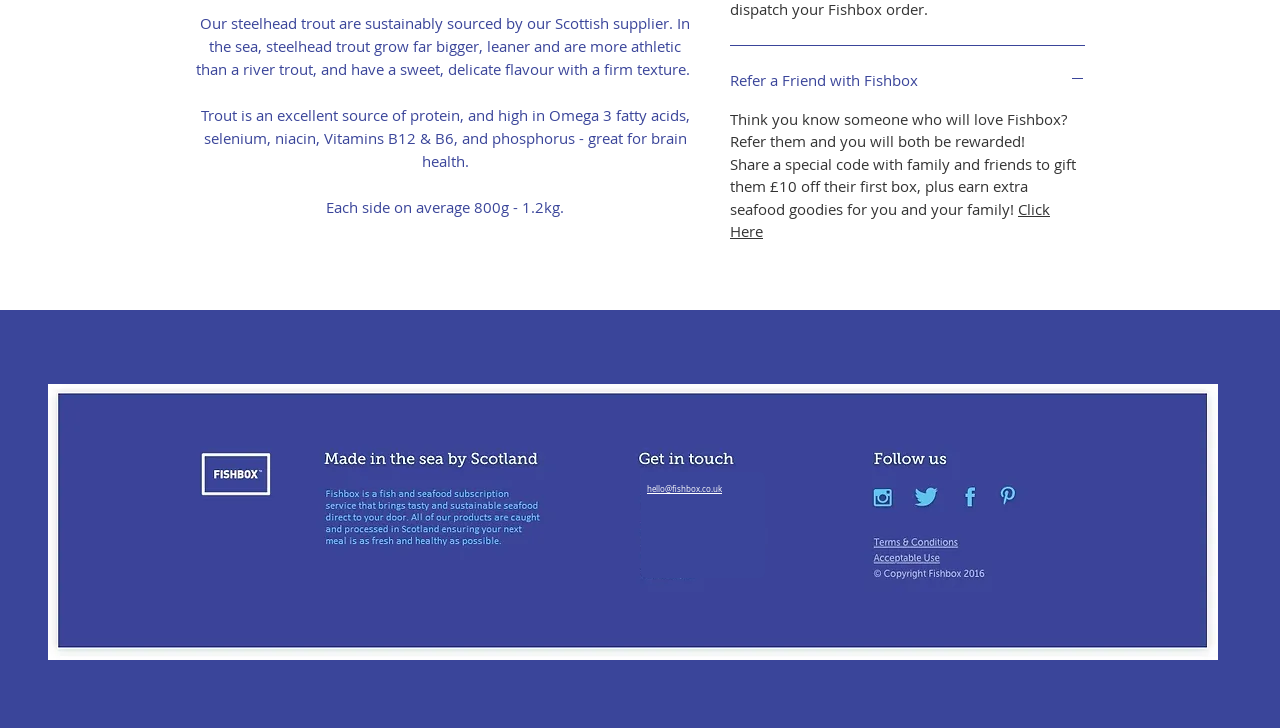Please find the bounding box for the UI component described as follows: "hello@fishbox.co.uk".

[0.505, 0.665, 0.564, 0.679]